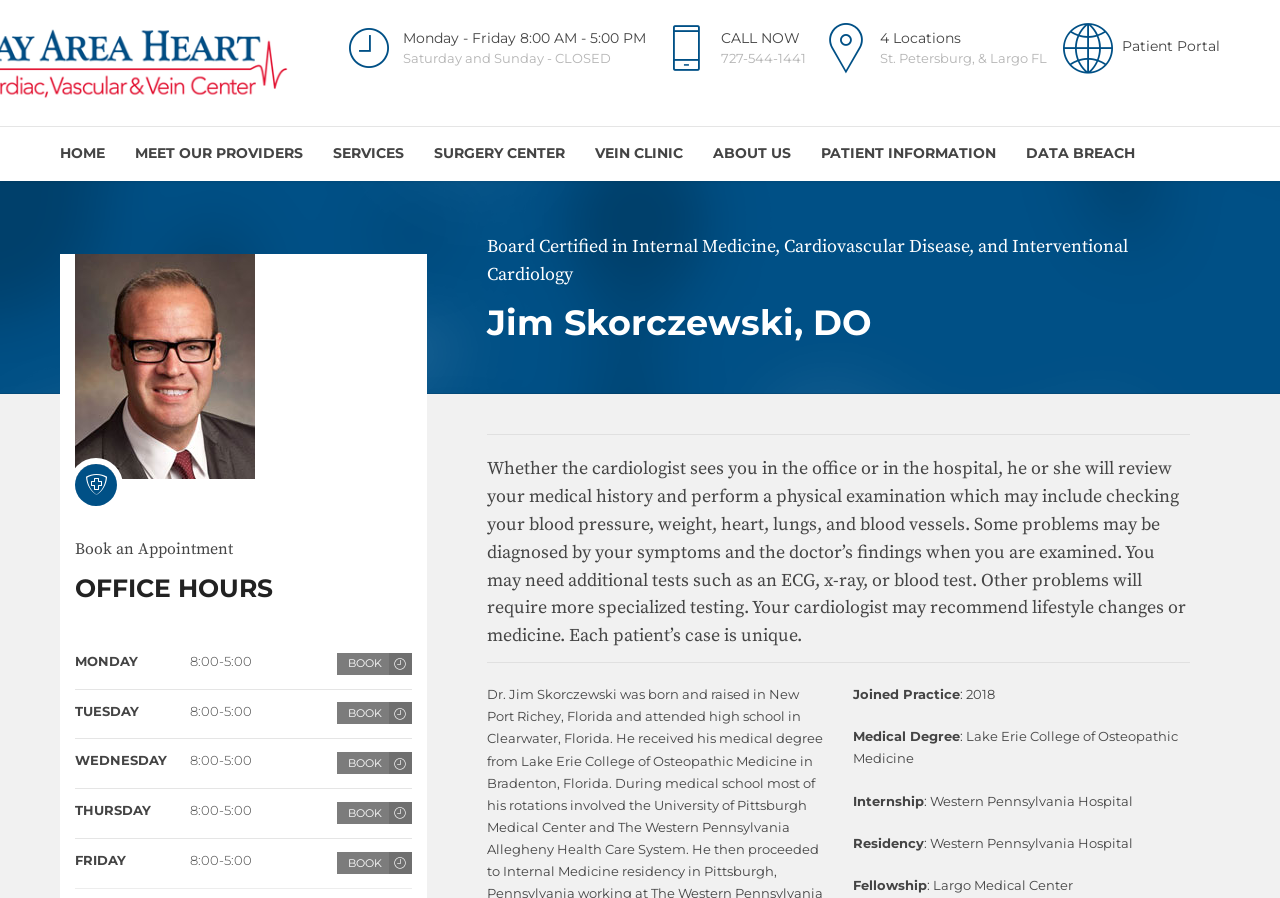What are the office hours?
Please provide a comprehensive answer based on the visual information in the image.

The office hours can be found in the section 'OFFICE HOURS' which lists the days of the week and the corresponding hours, specifically Monday to Friday from 8:00 AM to 5:00 PM.